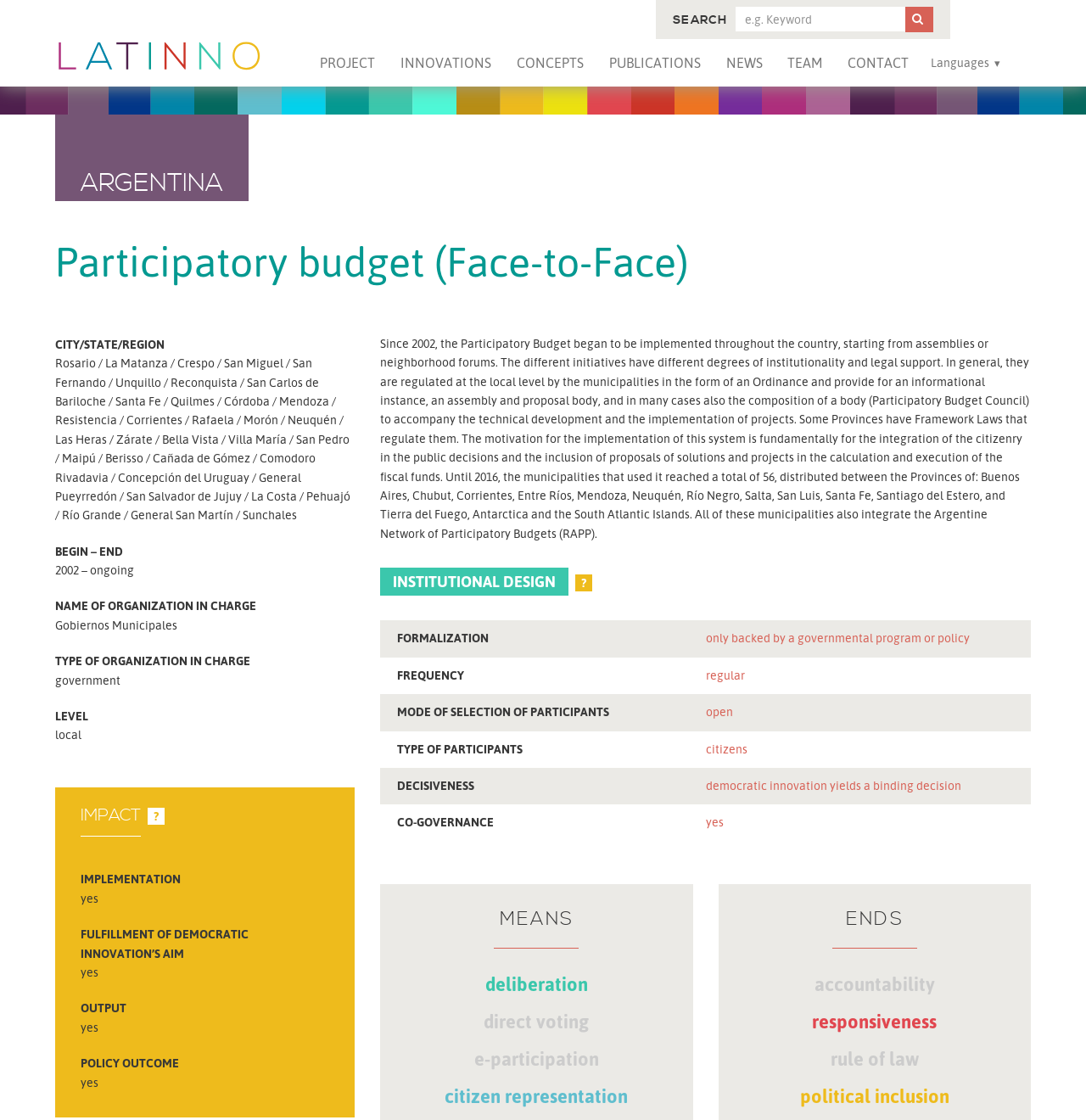Please locate the bounding box coordinates of the element's region that needs to be clicked to follow the instruction: "click on the LATINNO link". The bounding box coordinates should be provided as four float numbers between 0 and 1, i.e., [left, top, right, bottom].

[0.037, 0.029, 0.254, 0.075]